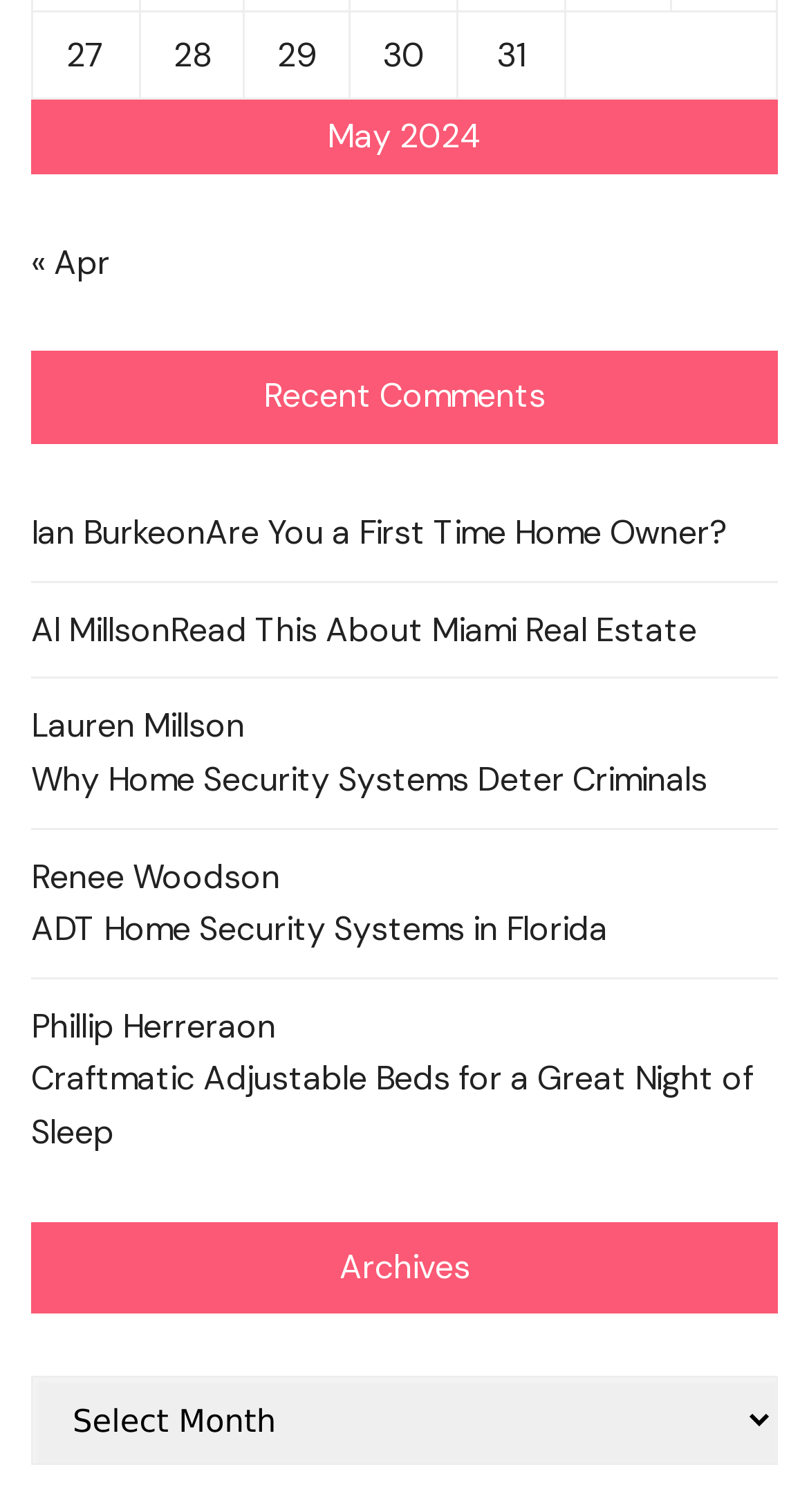Please identify the bounding box coordinates of the area that needs to be clicked to fulfill the following instruction: "Read the article 'Are You a First Time Home Owner?'."

[0.254, 0.335, 0.9, 0.37]